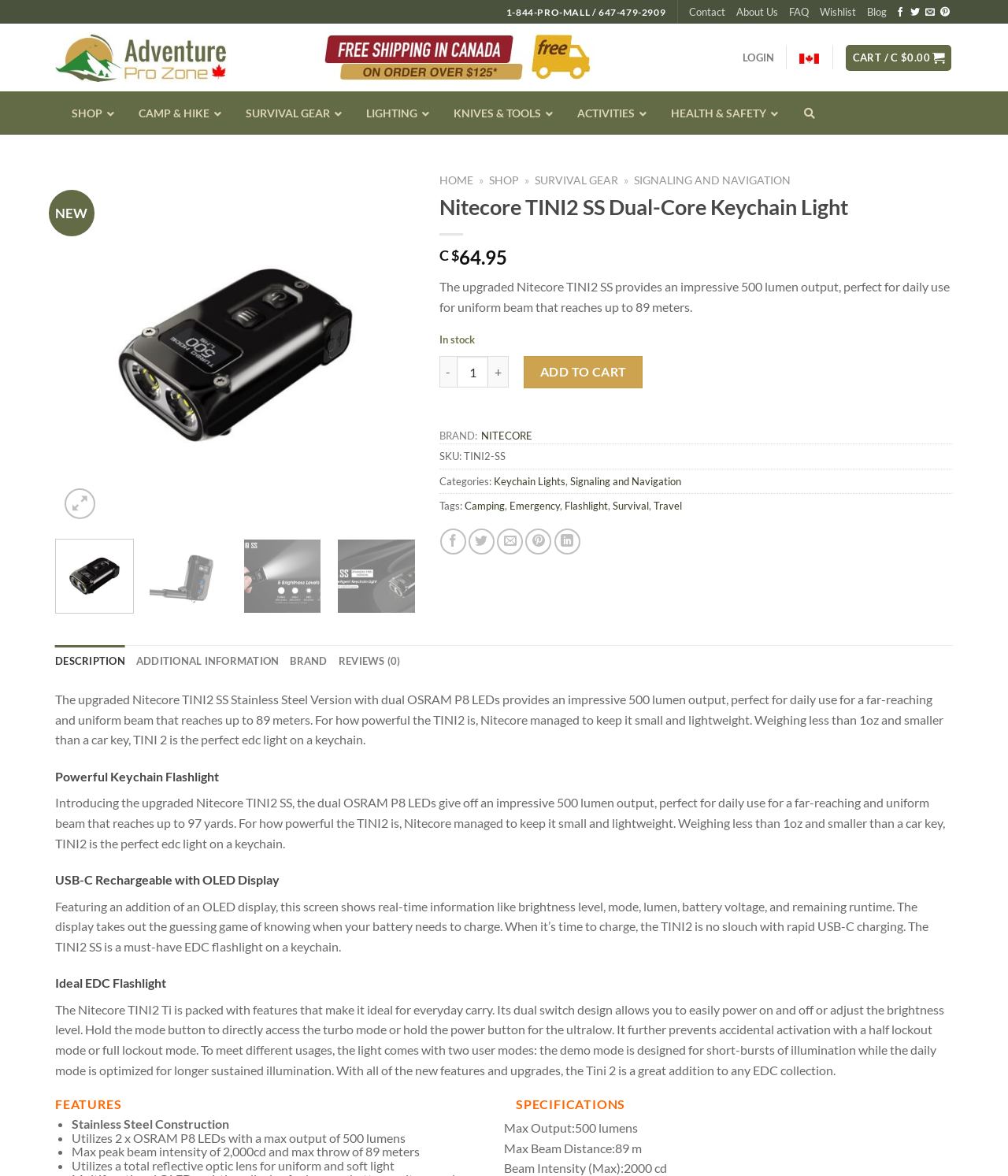What is the purpose of the product?
Your answer should be a single word or phrase derived from the screenshot.

Daily use